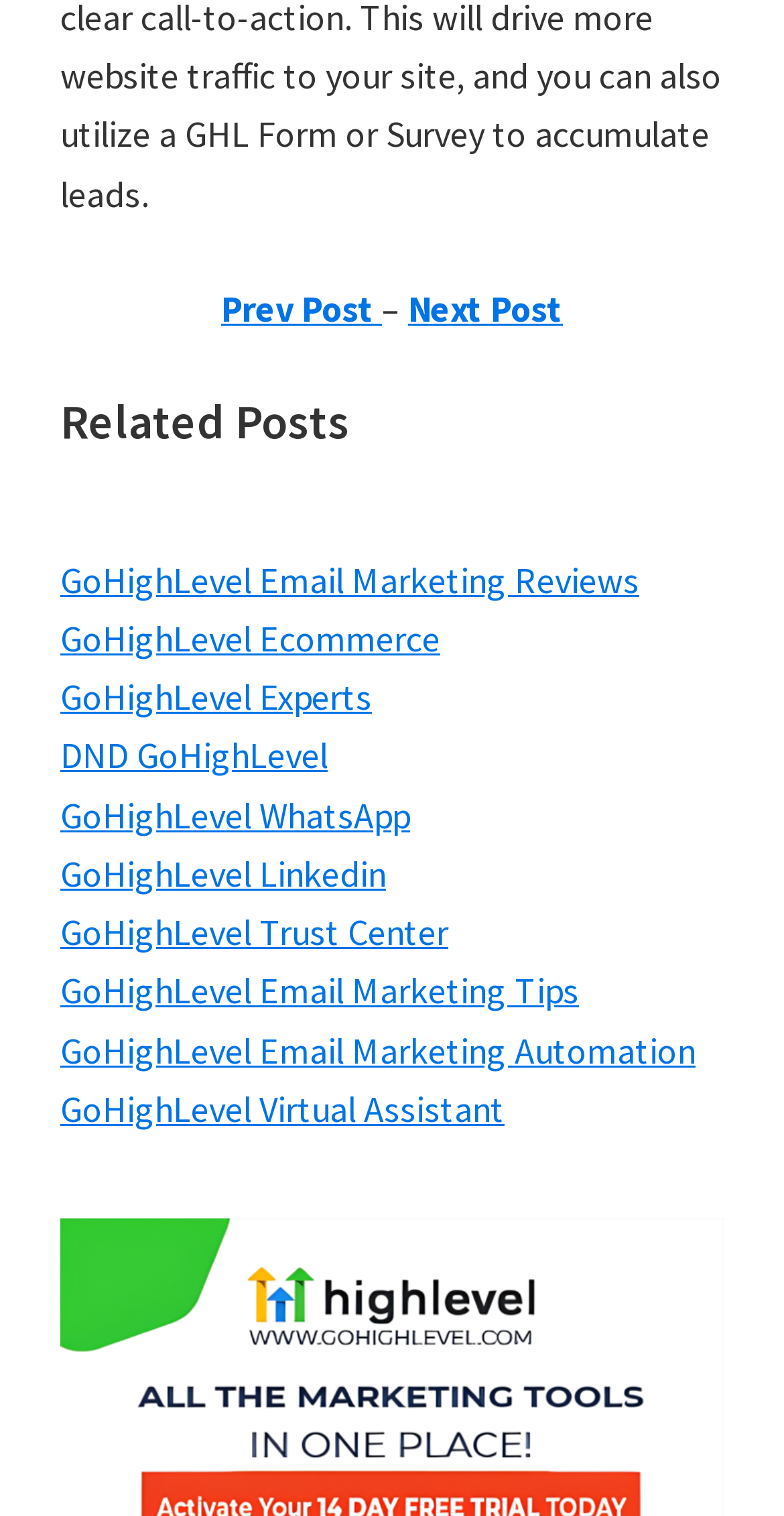What is the second element on the webpage?
Based on the image, provide a one-word or brief-phrase response.

–